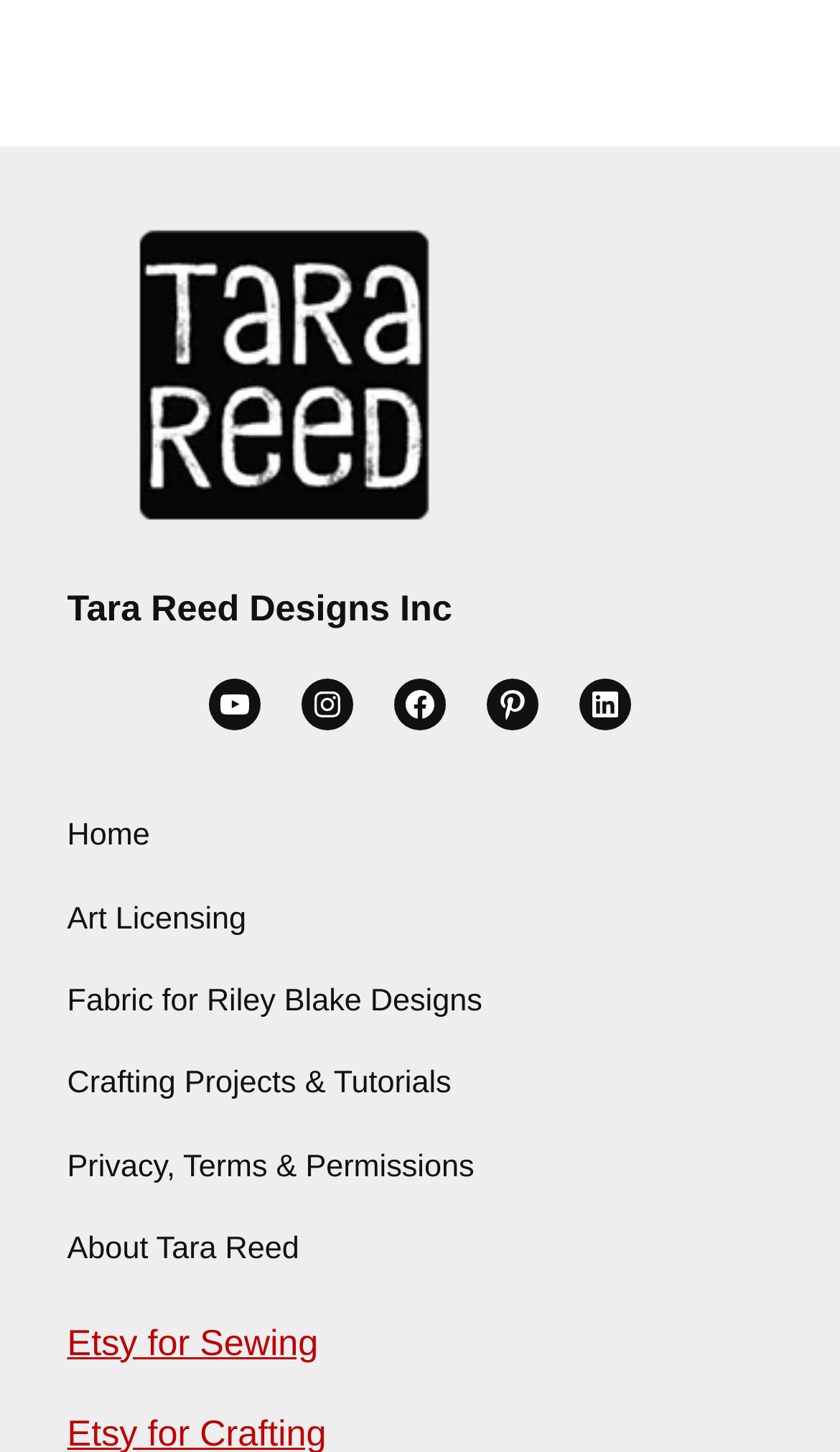Specify the bounding box coordinates of the area that needs to be clicked to achieve the following instruction: "View Instagram profile".

[0.358, 0.467, 0.42, 0.503]